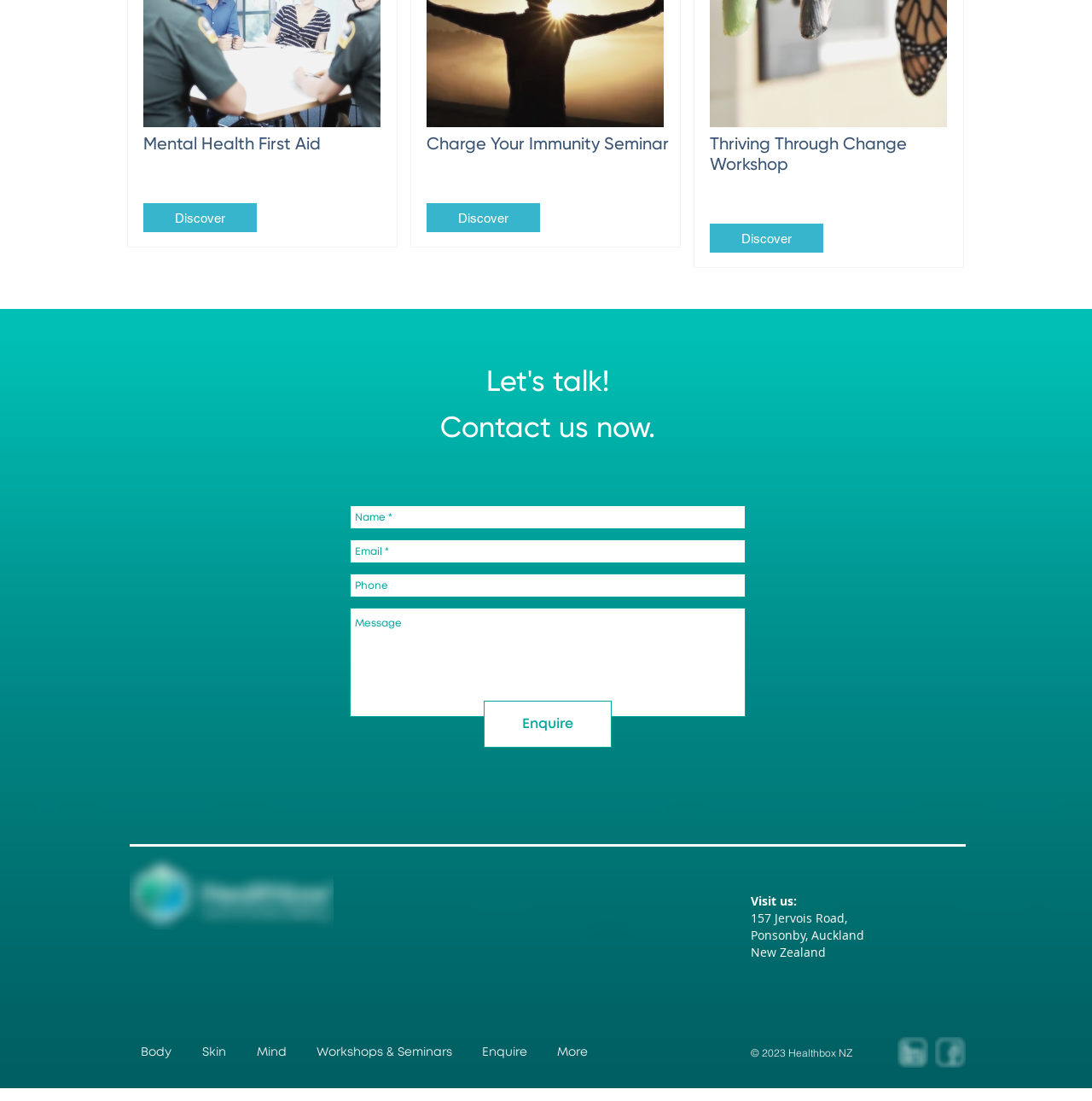Extract the bounding box coordinates for the HTML element that matches this description: "aria-label="Phone" name="phone" placeholder="Phone"". The coordinates should be four float numbers between 0 and 1, i.e., [left, top, right, bottom].

[0.32, 0.521, 0.683, 0.543]